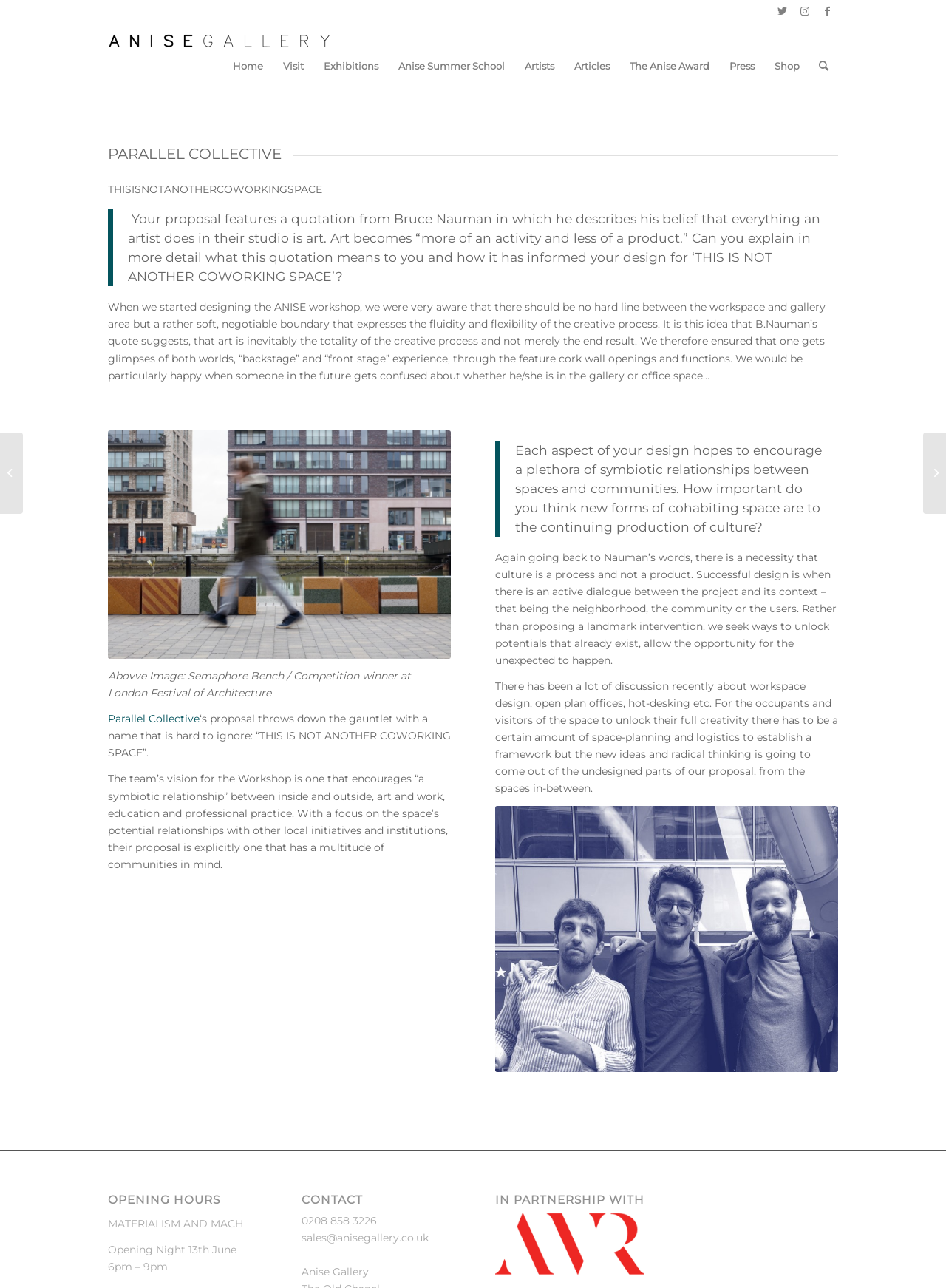Find the bounding box coordinates of the element you need to click on to perform this action: 'Select English language'. The coordinates should be represented by four float values between 0 and 1, in the format [left, top, right, bottom].

None